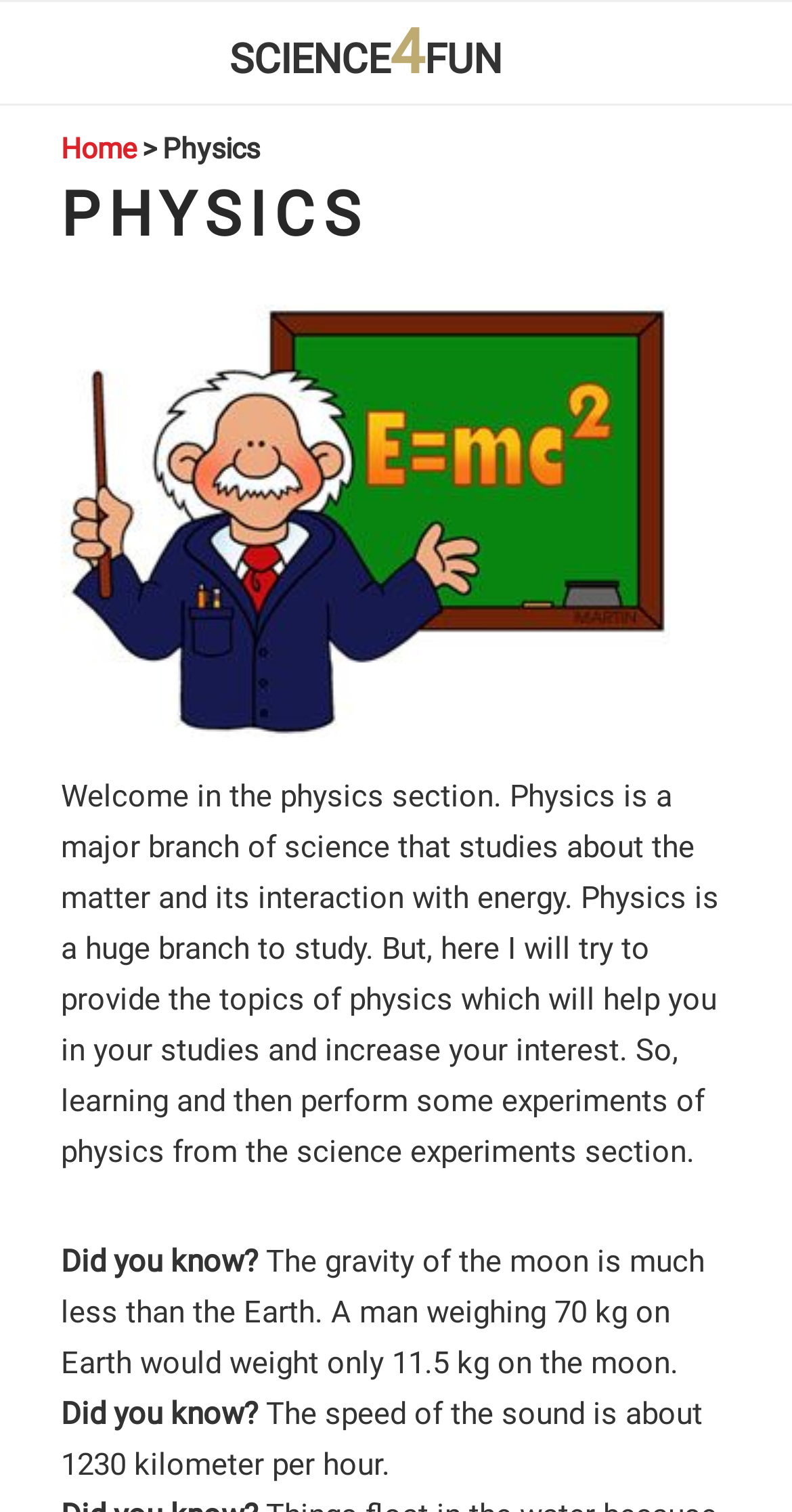Analyze the image and deliver a detailed answer to the question: What is the section below the header about?

The section below the header contains a link to 'physics-for-kids' and an image with the same name. This suggests that the section is about physics for kids, providing resources and information on the topic.